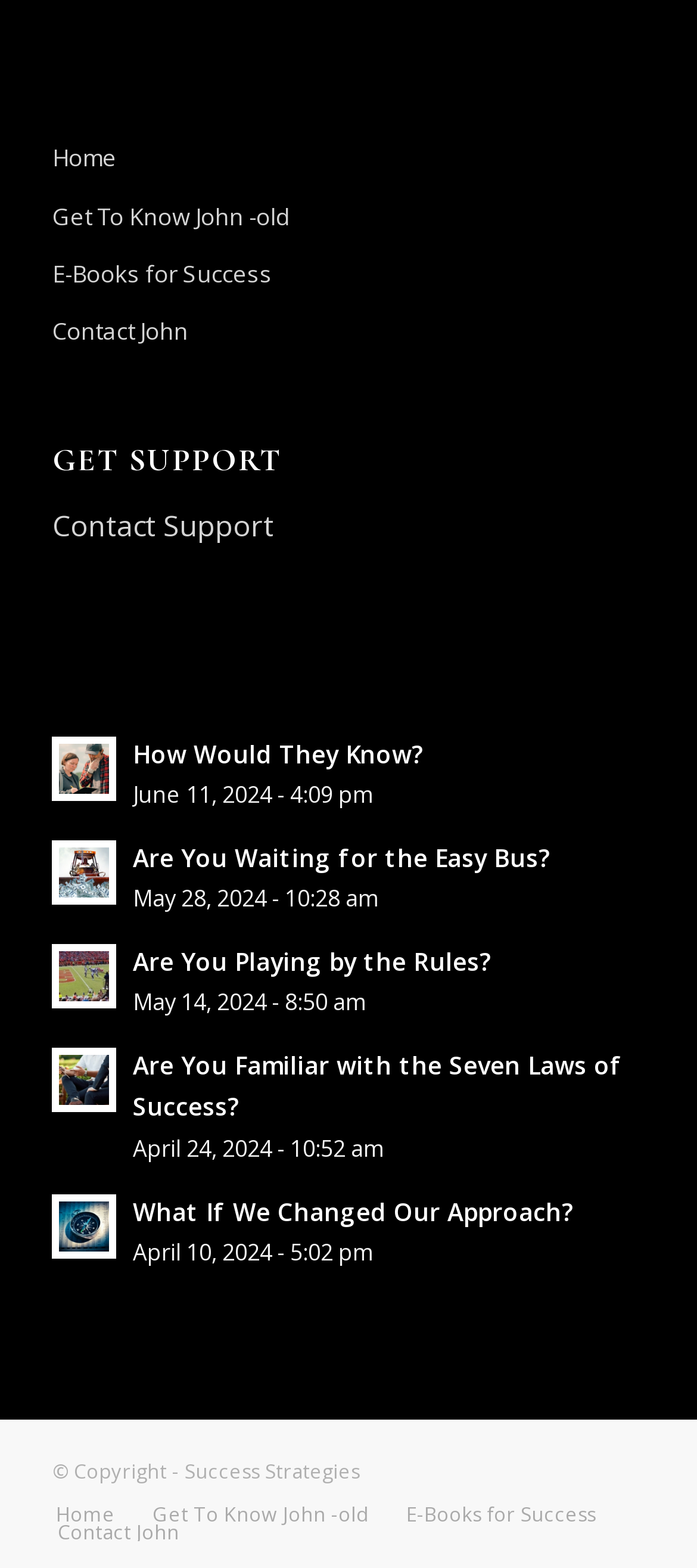Determine the bounding box coordinates for the clickable element to execute this instruction: "Search for a term". Provide the coordinates as four float numbers between 0 and 1, i.e., [left, top, right, bottom].

None